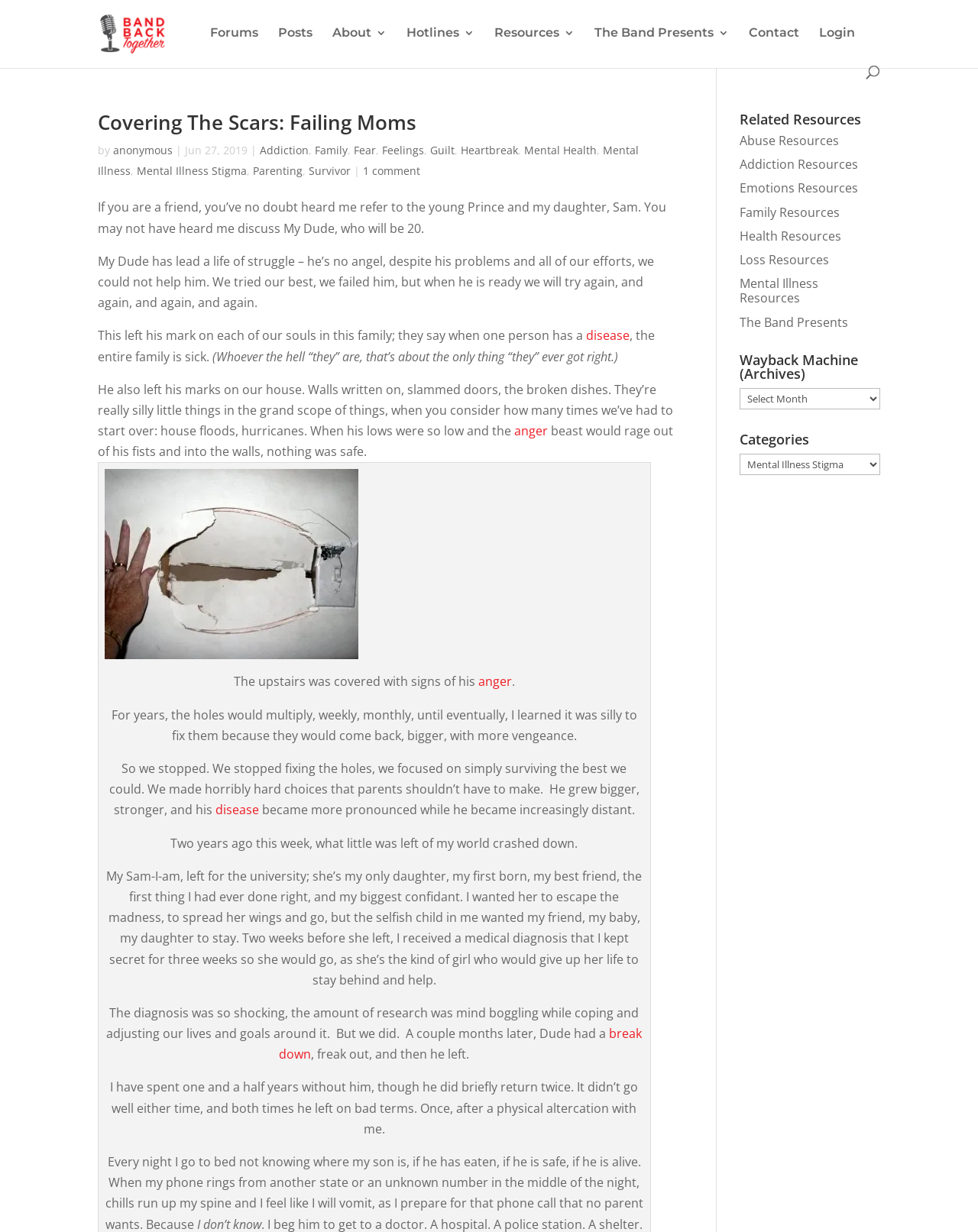What is the format of the 'Wayback Machine (Archives)' section?
Please analyze the image and answer the question with as much detail as possible.

The 'Wayback Machine (Archives)' section is a combobox, which is a dropdown menu that allows users to select an option from a list. In this case, the options are not explicitly listed, but the combobox format suggests that users can select an archive from a list of available options.